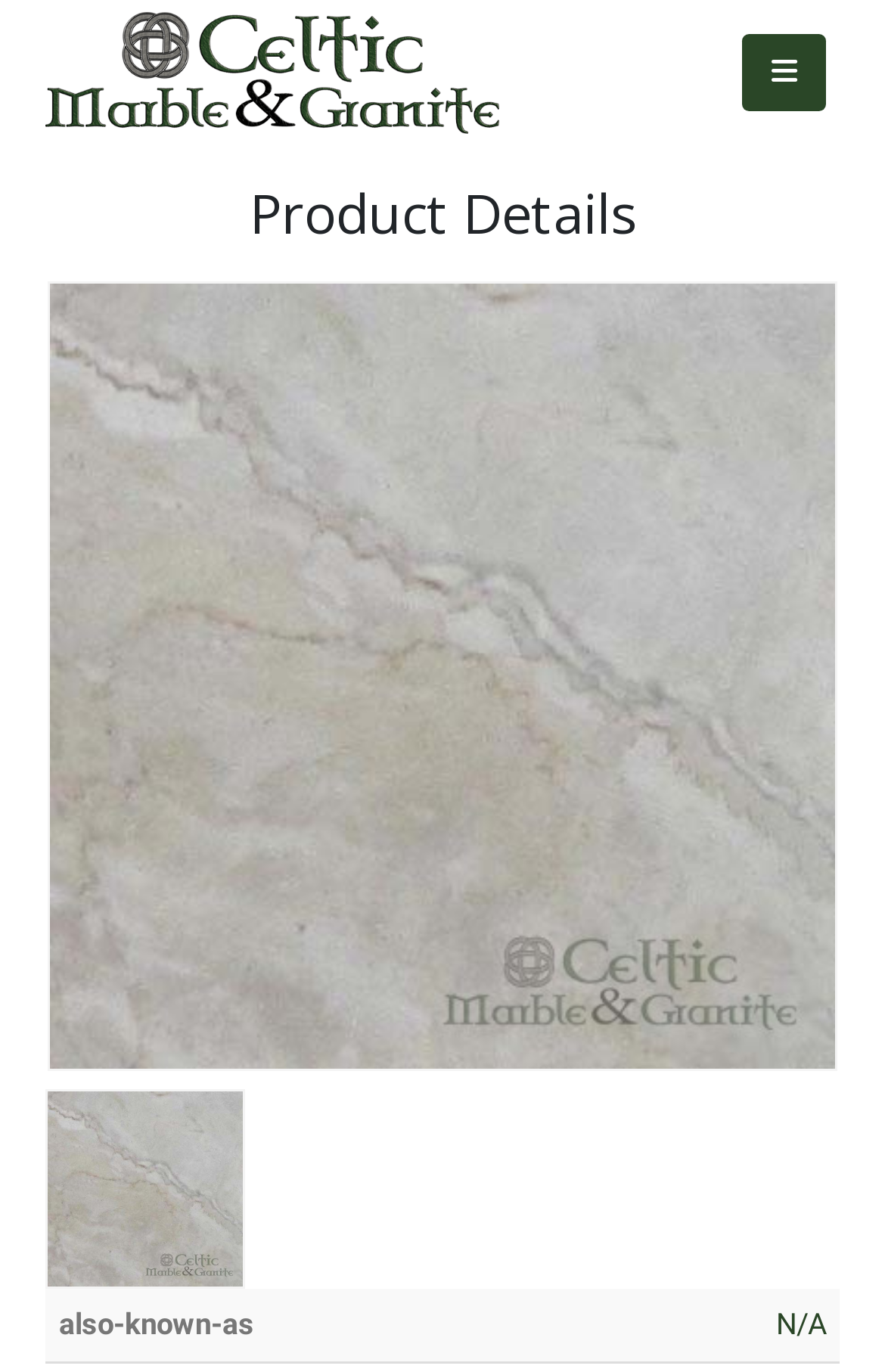Respond to the question with just a single word or phrase: 
Is there a link with the text 'N/A'?

Yes